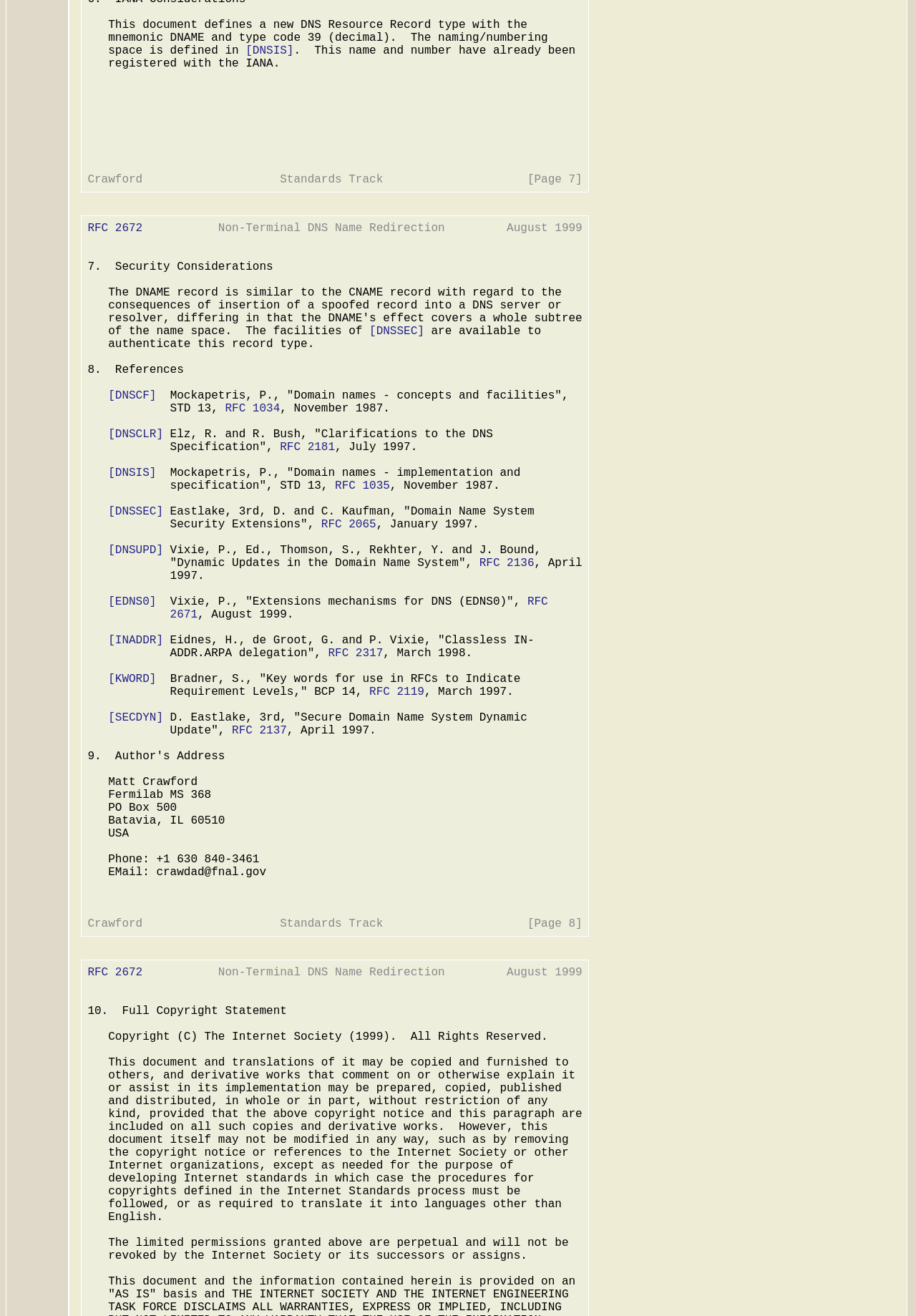Determine the bounding box coordinates for the clickable element to execute this instruction: "Go to the HOME page". Provide the coordinates as four float numbers between 0 and 1, i.e., [left, top, right, bottom].

None